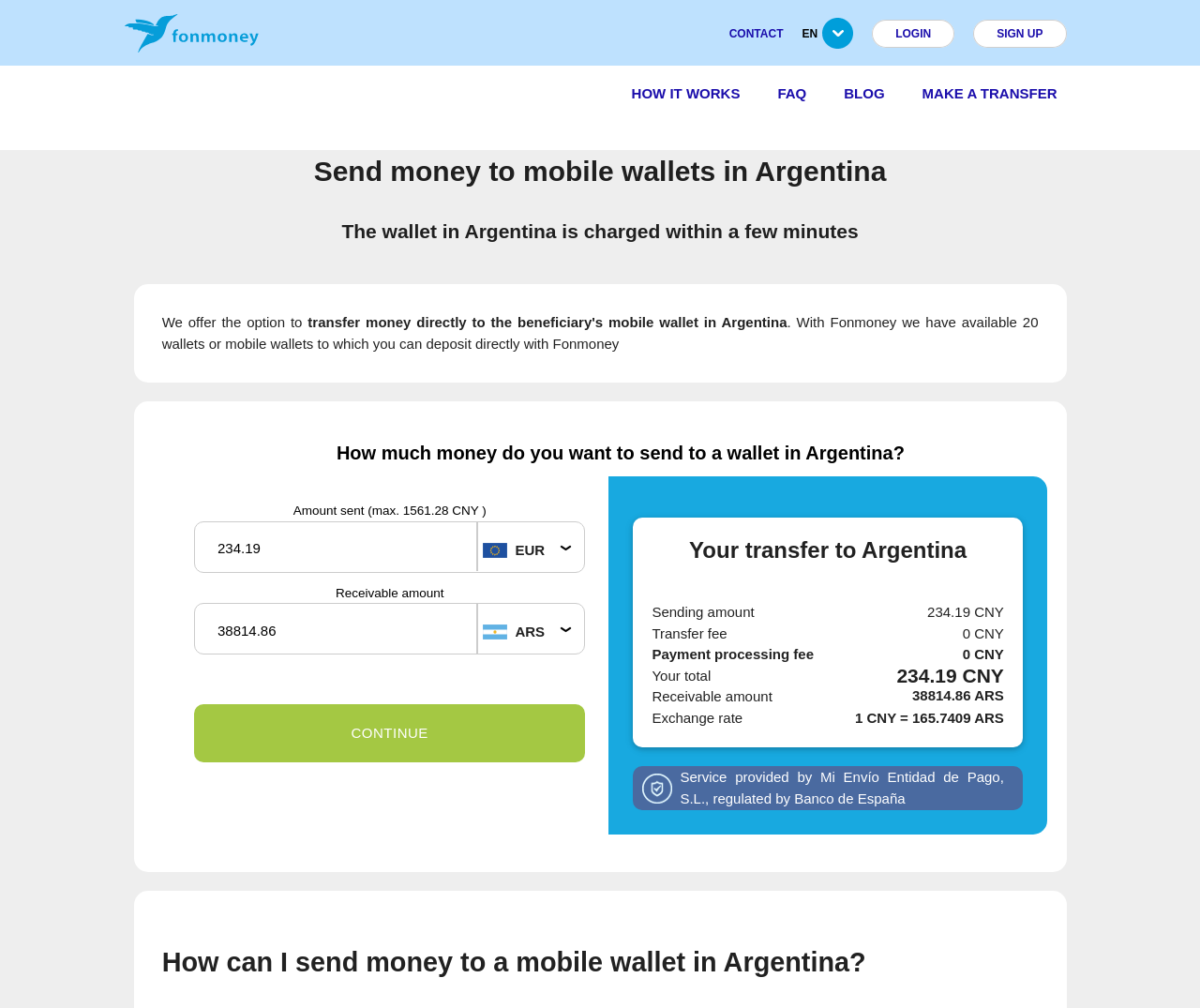Describe all the visual and textual components of the webpage comprehensively.

The webpage is about sending money to mobile wallets in Argentina through Fonmoney. At the top, there is a logo of Fonmoney on the left and a navigation menu on the right, which includes links to "CONTACT", "EN", "LOGIN", "SIGN UP", "HOW IT WORKS", "FAQ", "BLOG", and "MAKE A TRANSFER". 

Below the navigation menu, there are two headings that introduce the service: "Send money to mobile wallets in Argentina" and "The wallet in Argentina is charged within a few minutes". 

Following these headings, there is a paragraph of text that explains the service, stating that Fonmoney offers the option to transfer money directly to the beneficiary's mobile wallet, with 20 wallets or mobile wallets available for direct deposit.

Below this paragraph, there is a section where users can input the amount they want to send, with a spin button to select the amount and a dropdown menu to choose the currency. There is also a flag icon and an arrow icon next to the currency selection.

Underneath, there is a section that displays the receivable amount, with another spin button to select the amount and a dropdown menu to choose the currency. Again, there is a flag icon and an arrow icon next to the currency selection.

To the right of these input sections, there is a button labeled "Continue". 

Below the input sections, there is a summary of the transfer details, including the sending amount, transfer fee, payment processing fee, and the total amount. There is also a section that displays the exchange rate.

At the bottom of the page, there is a heading that asks "How can I send money to a mobile wallet in Argentina?" and a disclaimer that states the service is provided by Mi Envío Entidad de Pago, S.L., regulated by Banco de España.